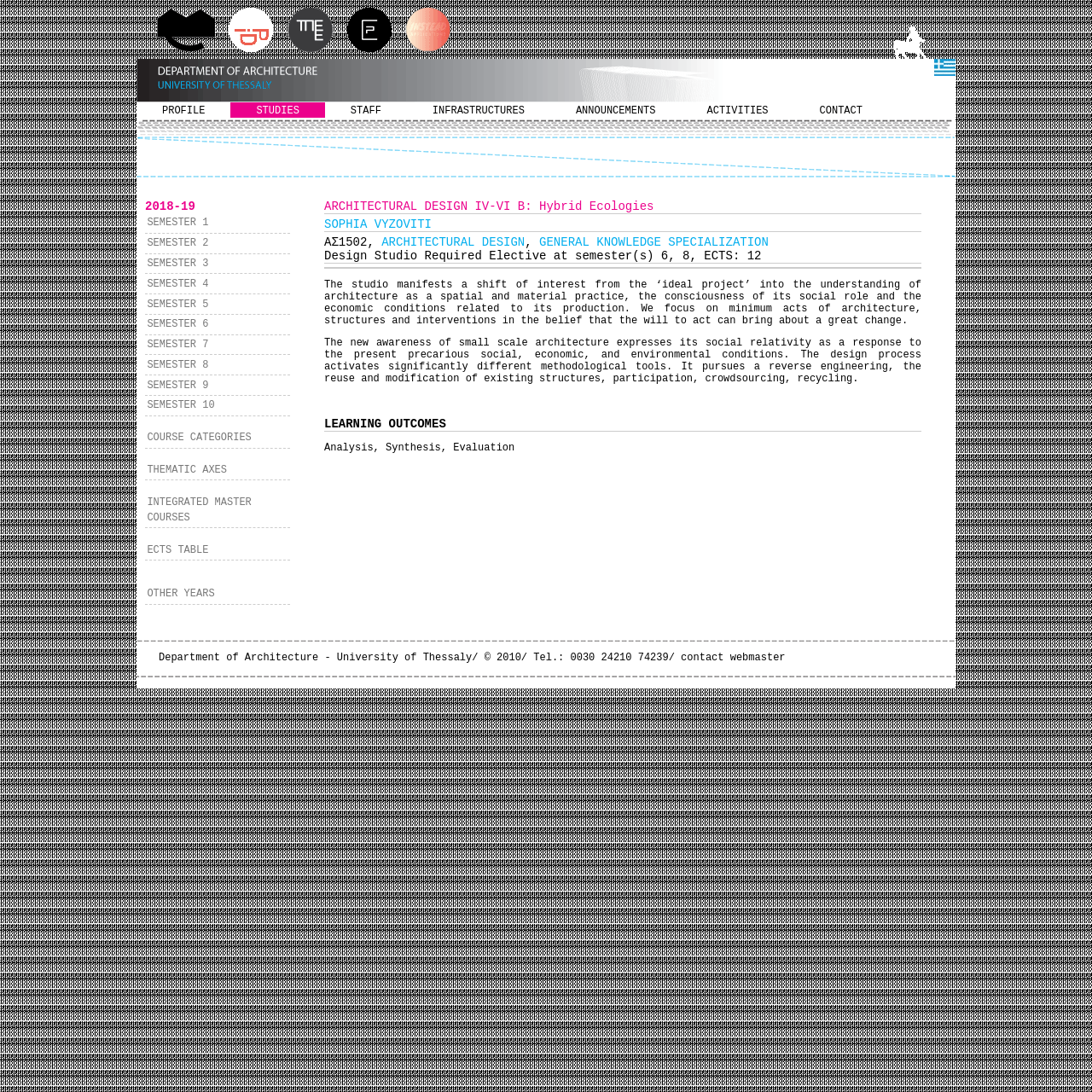Locate the bounding box coordinates of the element's region that should be clicked to carry out the following instruction: "Go to STUDIES". The coordinates need to be four float numbers between 0 and 1, i.e., [left, top, right, bottom].

[0.211, 0.094, 0.298, 0.108]